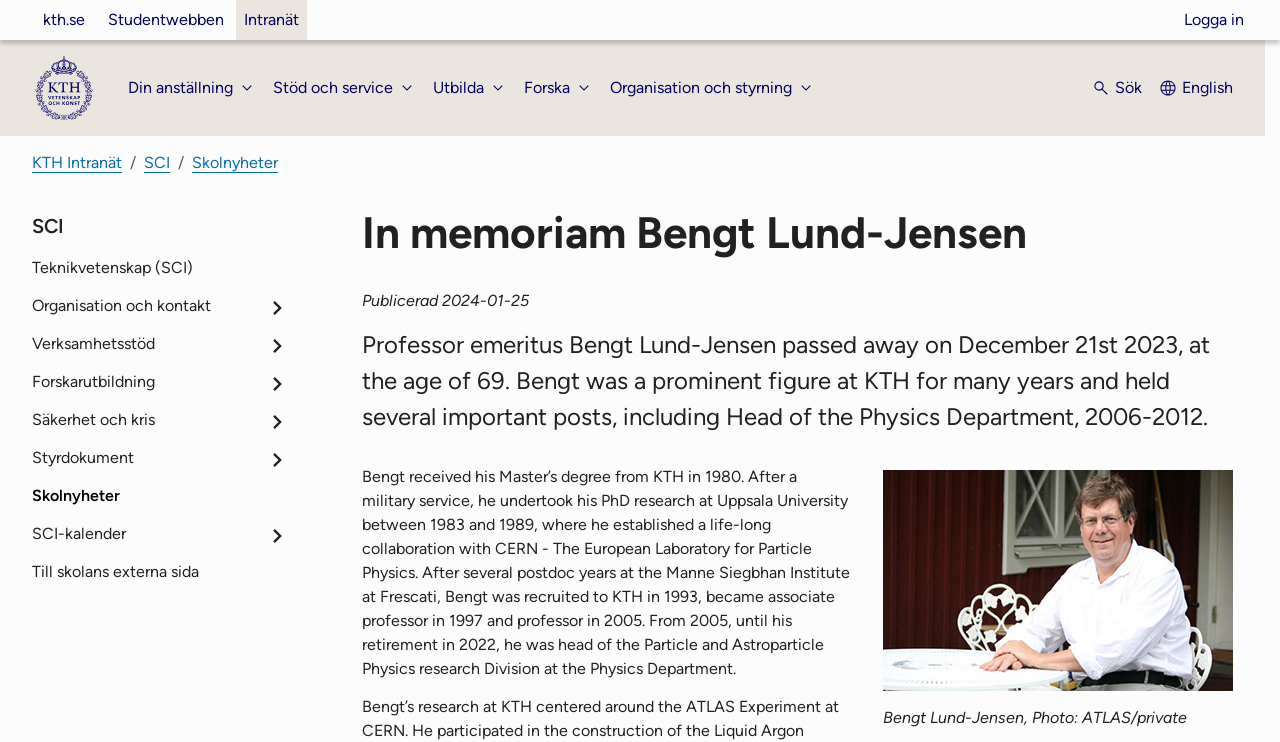Identify and provide the bounding box for the element described by: "Din anställning".

[0.1, 0.092, 0.201, 0.146]